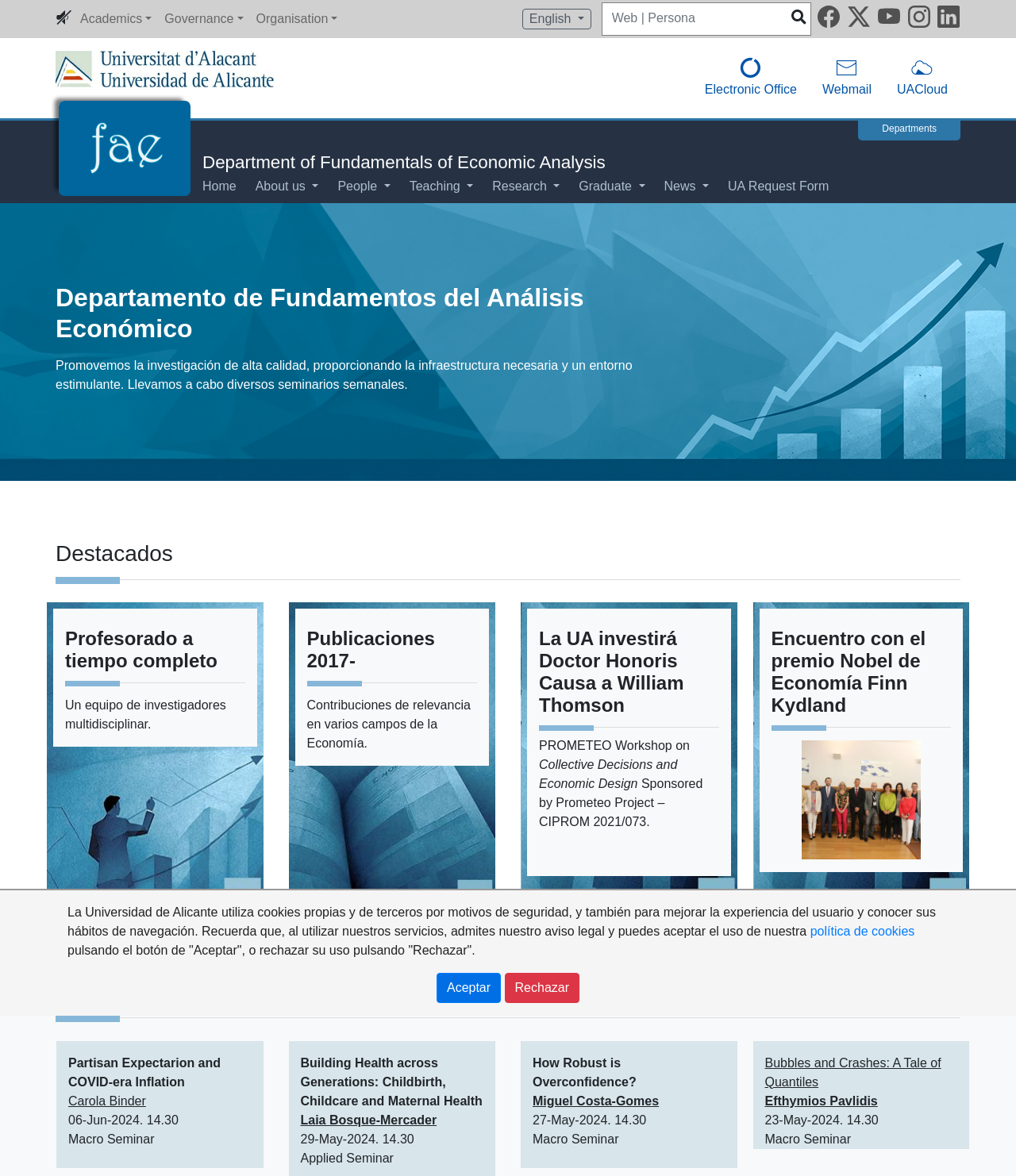Locate the bounding box of the UI element defined by this description: "UA Request Form". The coordinates should be given as four float numbers between 0 and 1, formatted as [left, top, right, bottom].

[0.716, 0.15, 0.816, 0.172]